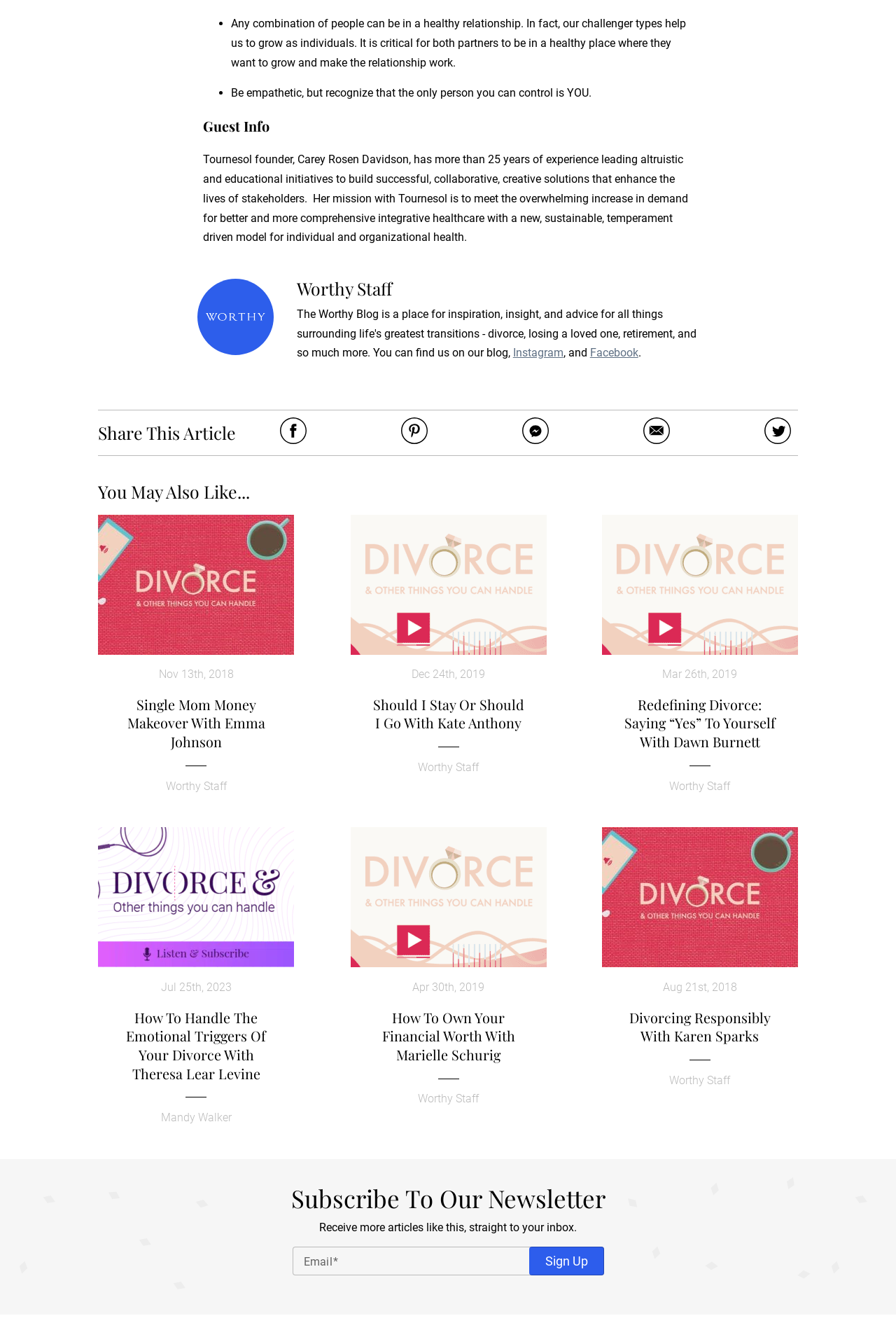Please use the details from the image to answer the following question comprehensively:
Who is the founder of Tournesol?

The answer can be found in the section 'Guest Info' where it is mentioned that 'Tournesol founder, Carey Rosen Davidson, has more than 25 years of experience...'.